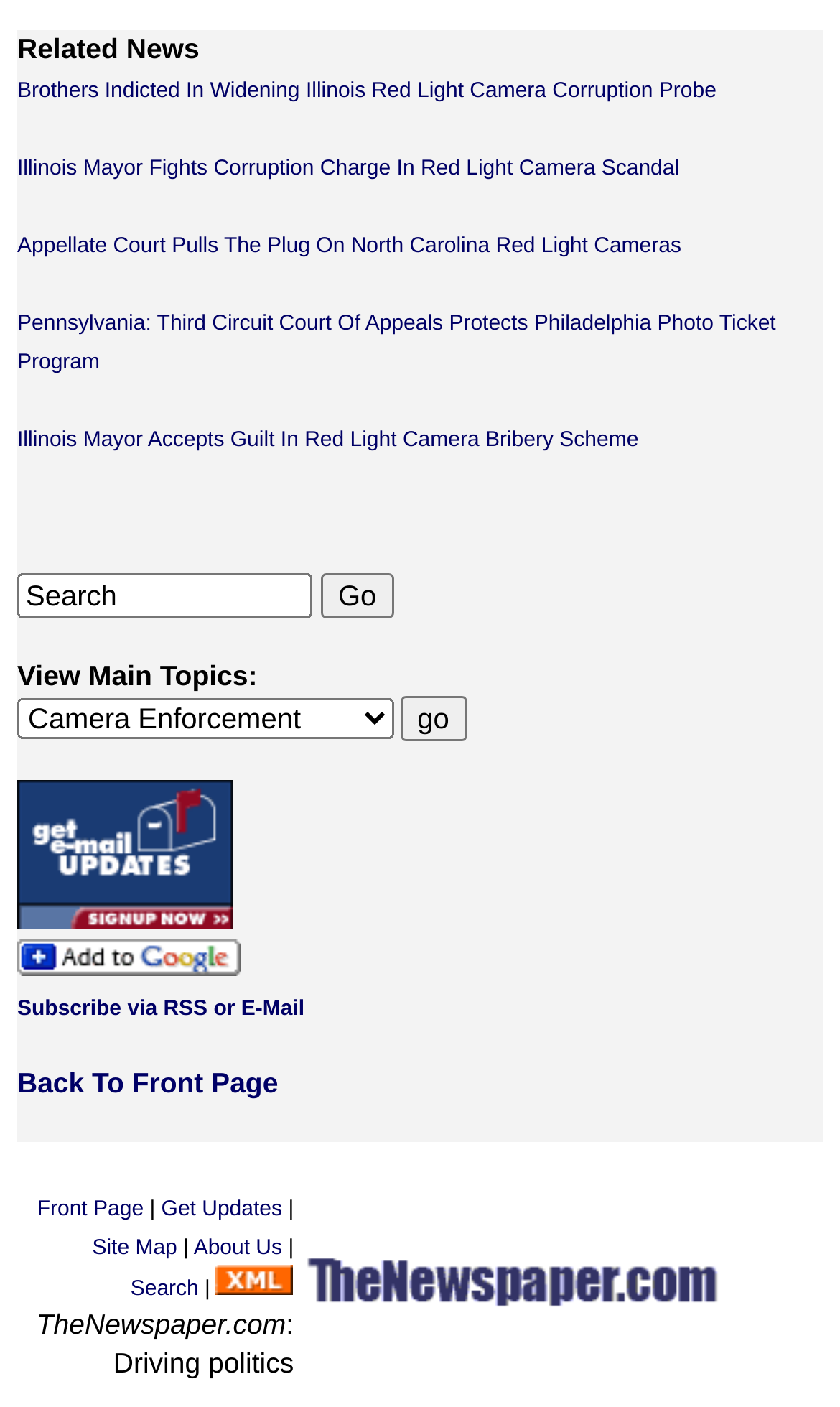What is the purpose of the textbox? Using the information from the screenshot, answer with a single word or phrase.

Search